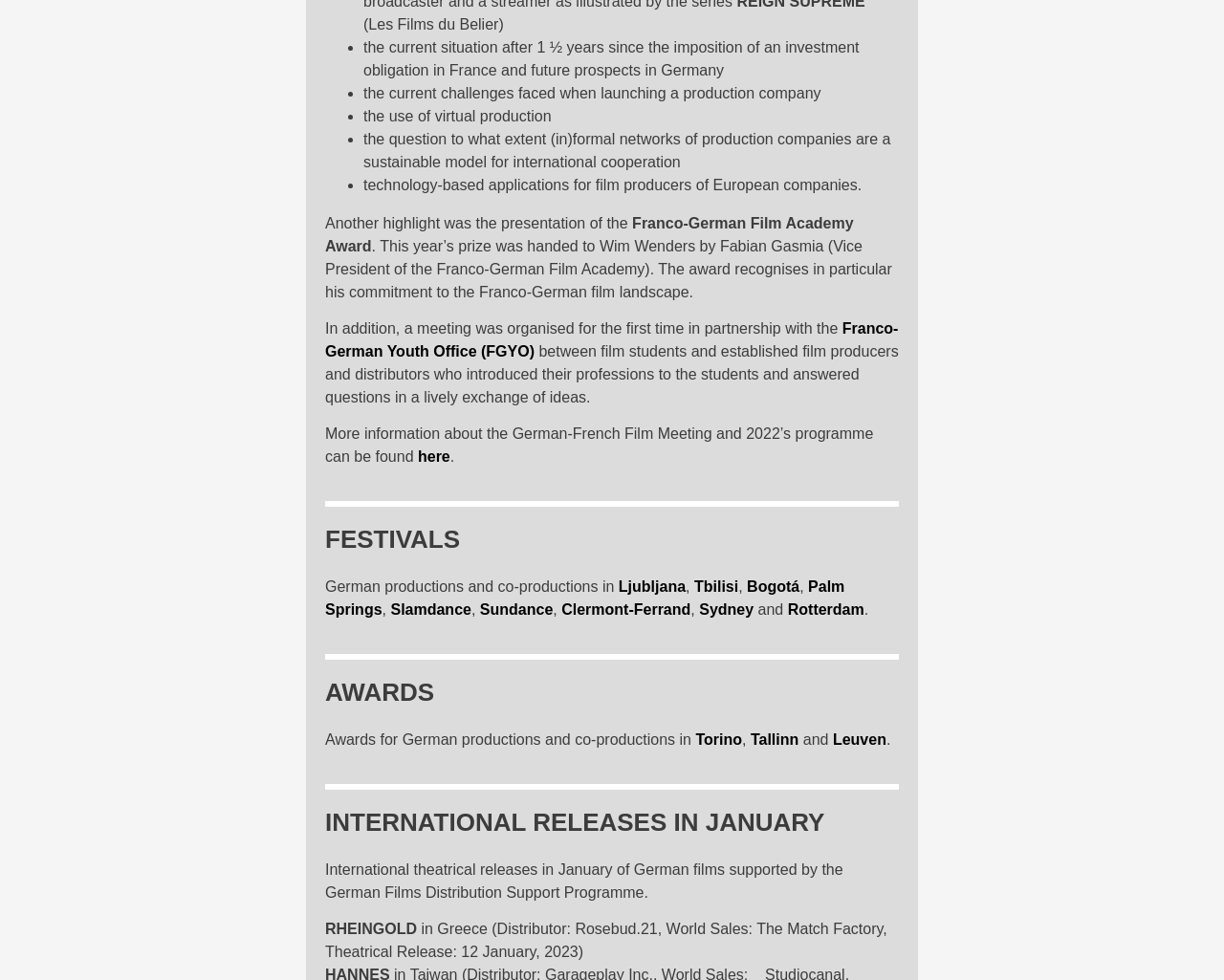Determine the bounding box coordinates for the area that should be clicked to carry out the following instruction: "check the awards in Torino".

[0.568, 0.746, 0.606, 0.763]